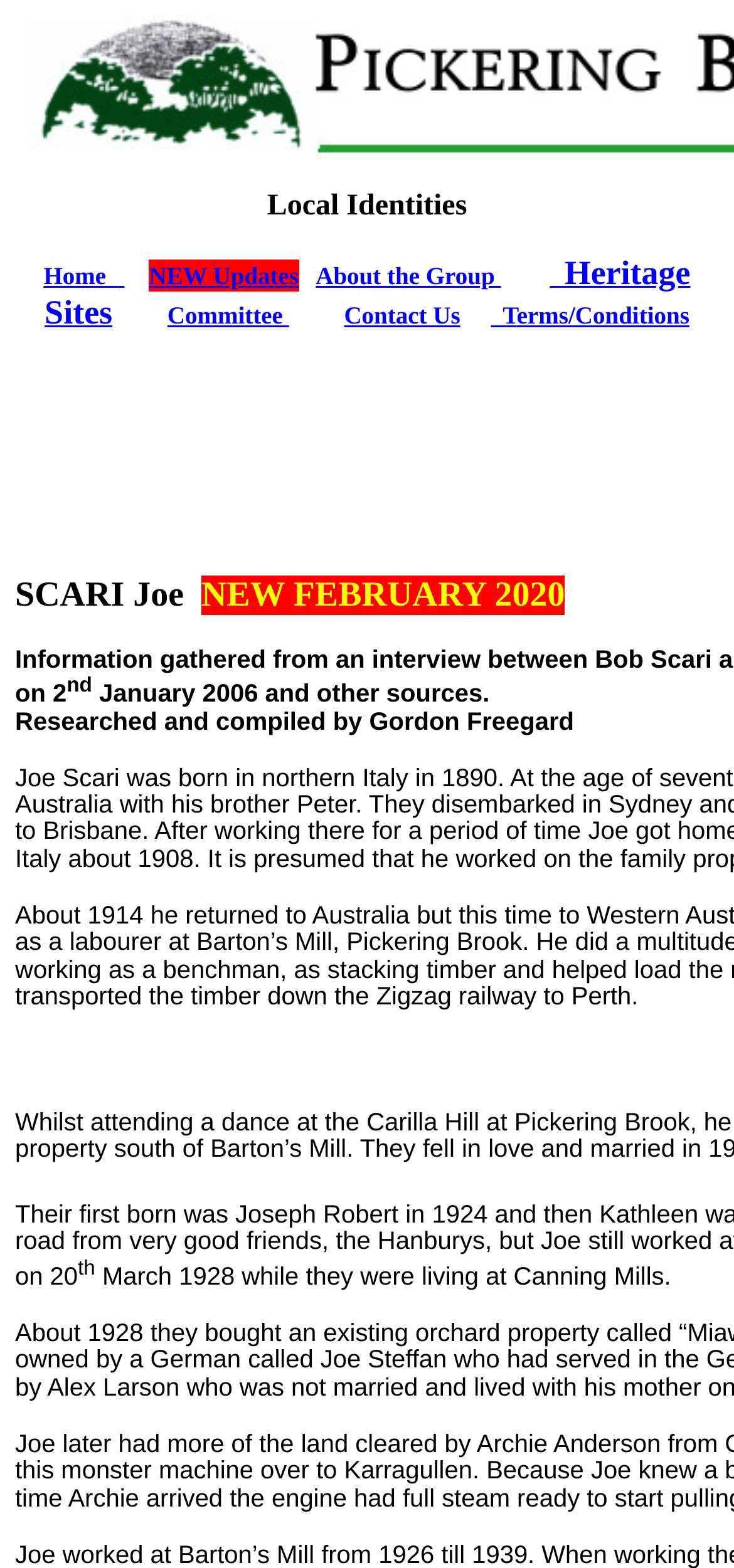Please find the bounding box for the UI component described as follows: "Home".

[0.059, 0.167, 0.161, 0.185]